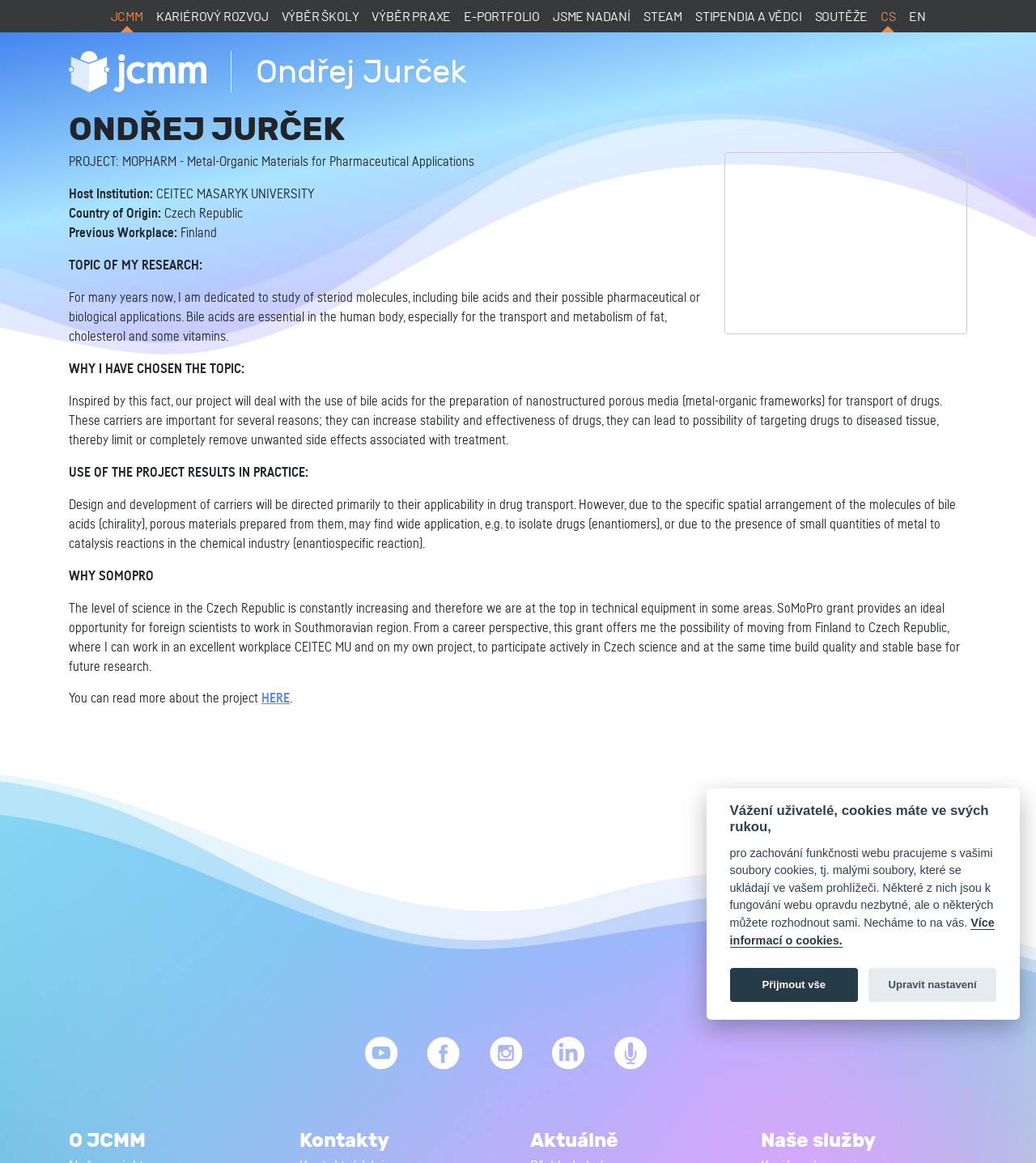Please provide a short answer using a single word or phrase for the question:
What is the host institution of Ondřej Jurček?

CEITEC MASARYK UNIVERSITY